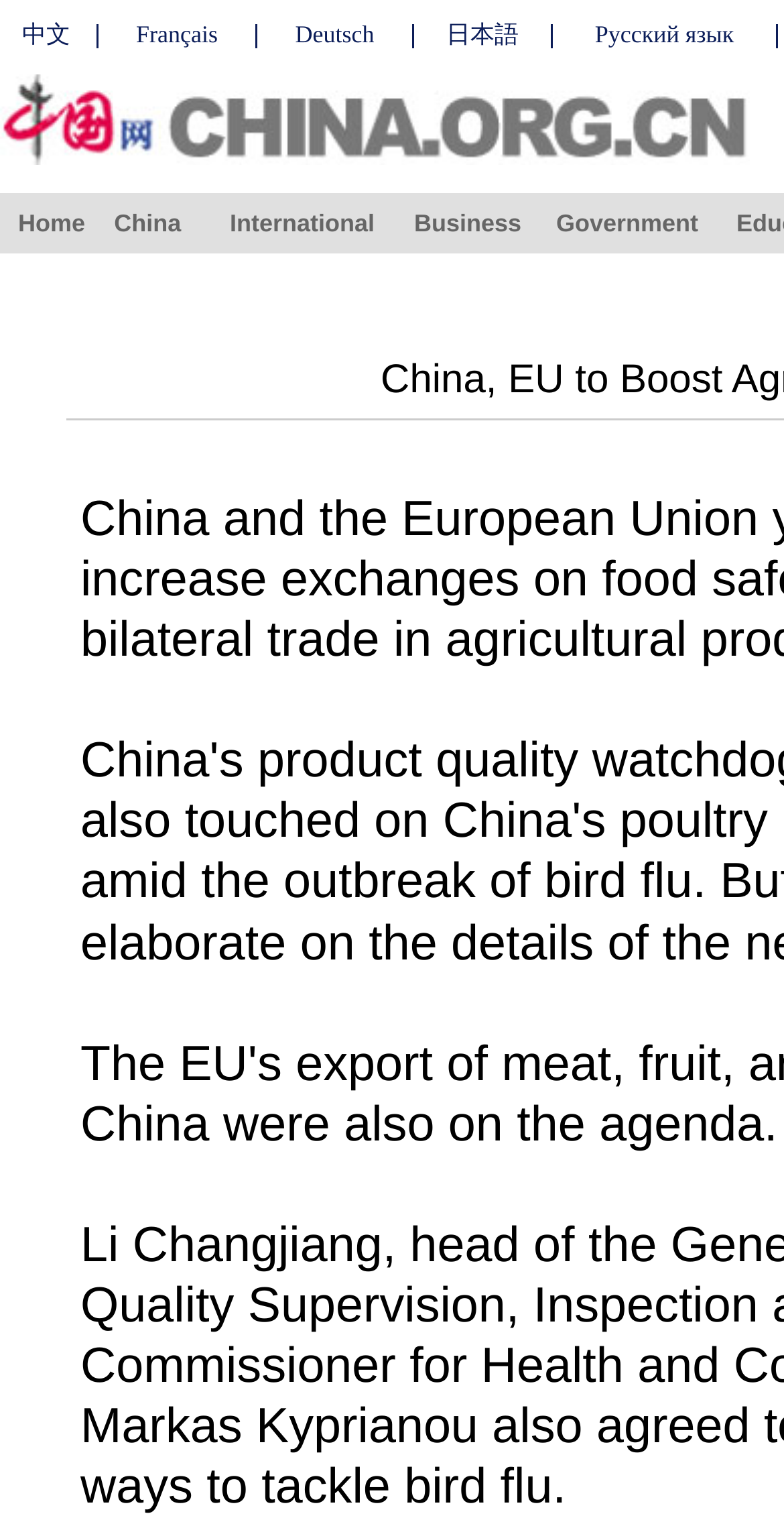Determine the bounding box coordinates for the element that should be clicked to follow this instruction: "Explore Business news". The coordinates should be given as four float numbers between 0 and 1, in the format [left, top, right, bottom].

[0.528, 0.137, 0.665, 0.156]